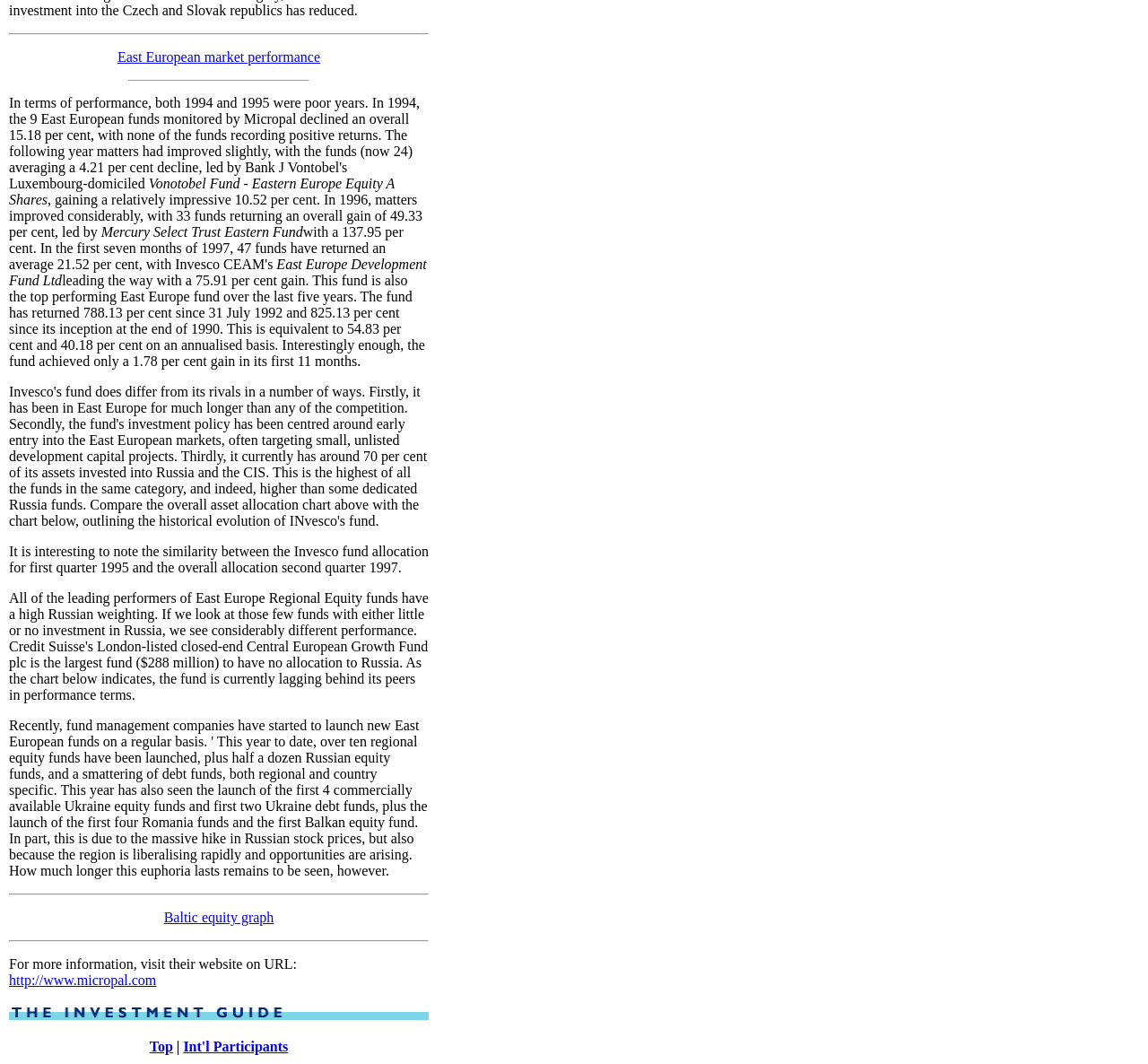For the following element description, predict the bounding box coordinates in the format (top-left x, top-left y, bottom-right x, bottom-right y). All values should be floating point numbers between 0 and 1. Description: parent_node: Suchen name="s"

None